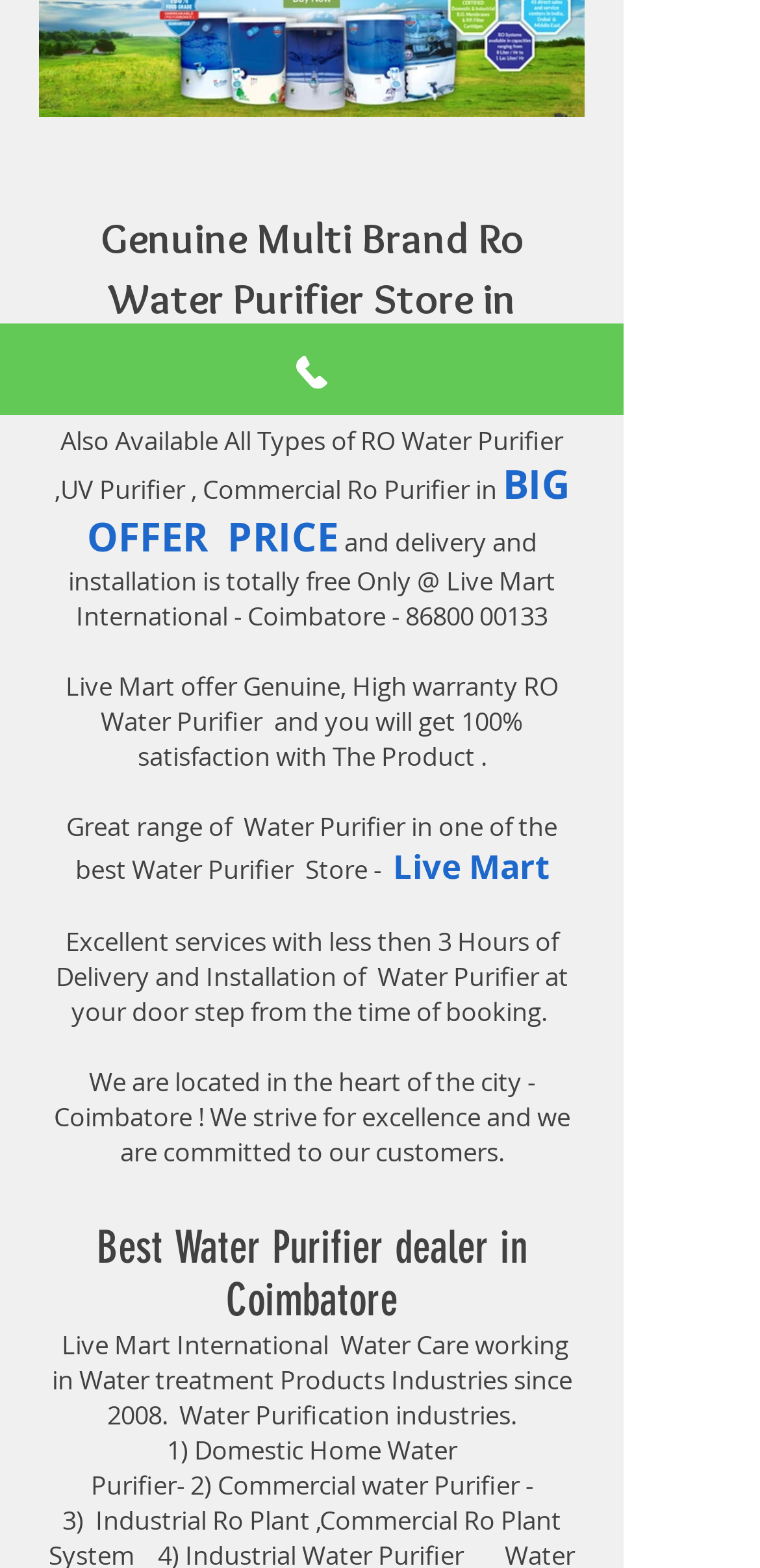Calculate the bounding box coordinates for the UI element based on the following description: "S'abonner". Ensure the coordinates are four float numbers between 0 and 1, i.e., [left, top, right, bottom].

None